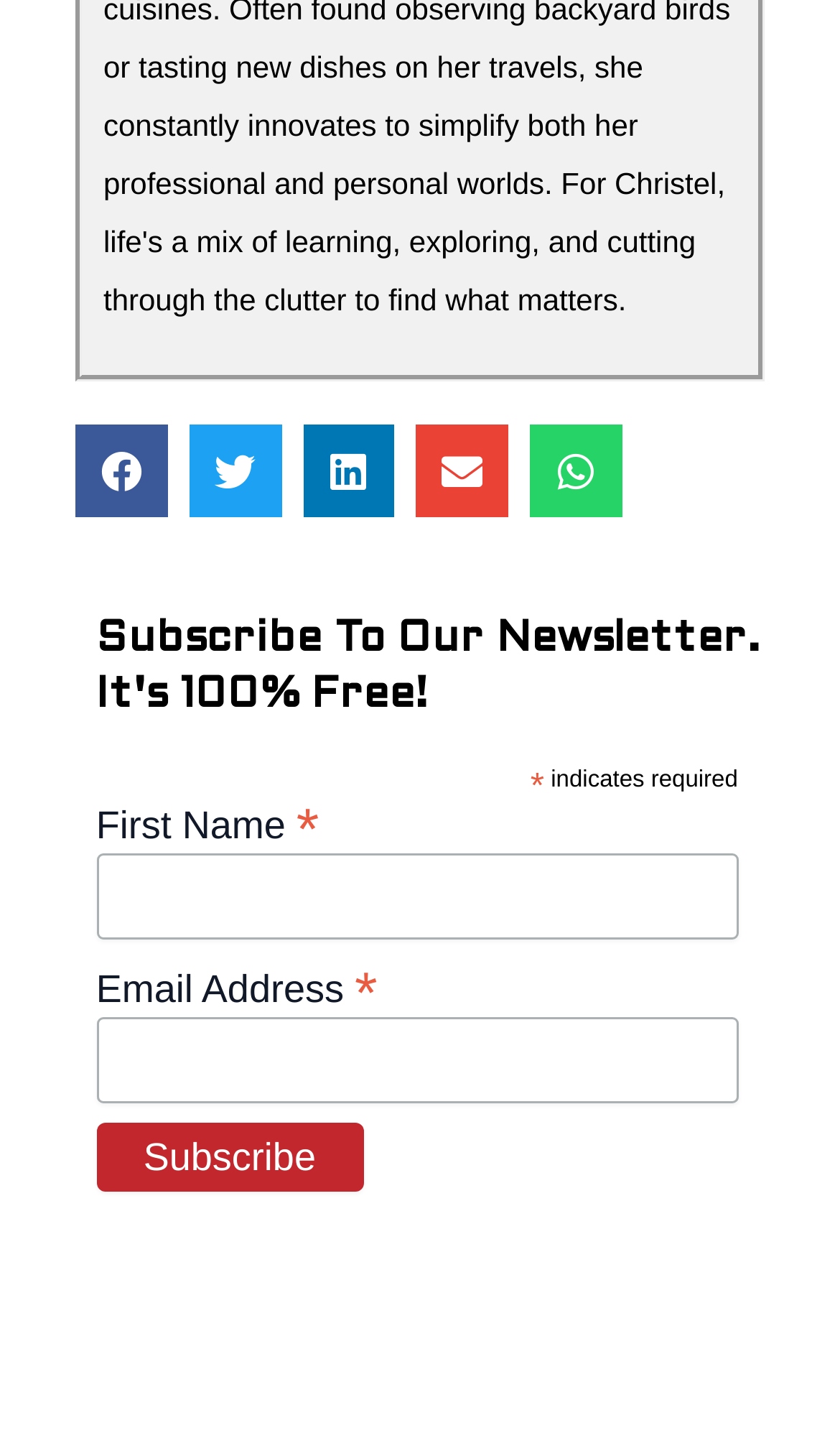Specify the bounding box coordinates of the area that needs to be clicked to achieve the following instruction: "Share on facebook".

[0.09, 0.292, 0.199, 0.356]